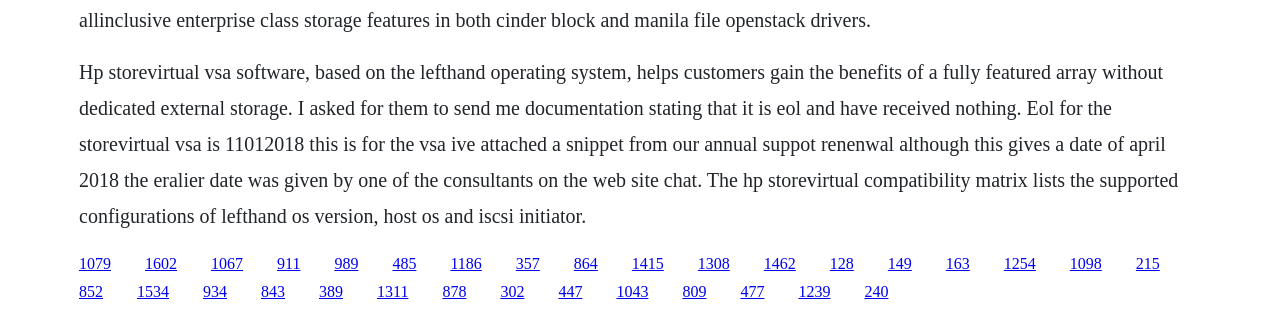Extract the bounding box of the UI element described as: "1308".

[0.545, 0.808, 0.57, 0.862]